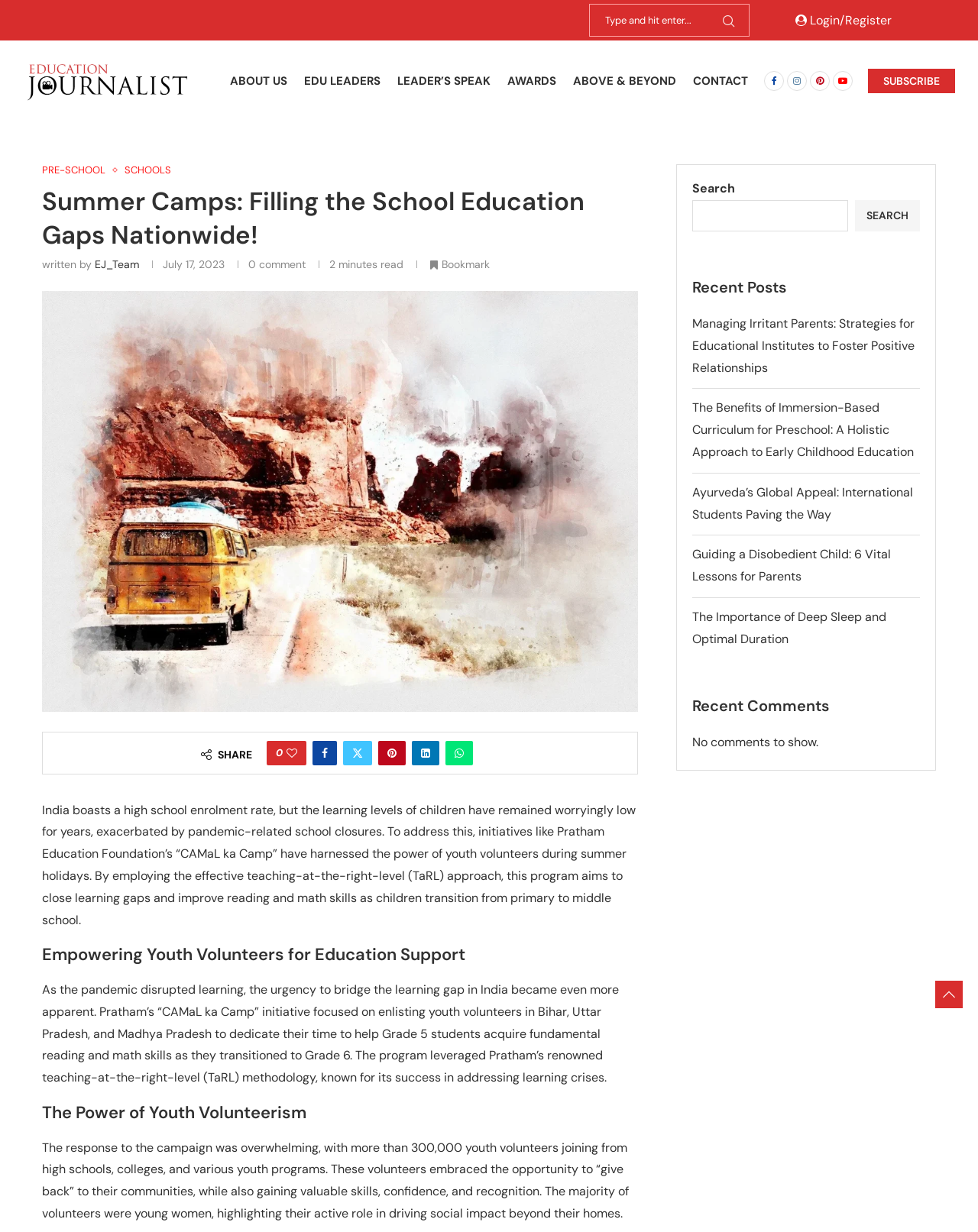Respond to the following question with a brief word or phrase:
What is the name of the education foundation mentioned in the article?

Pratham Education Foundation